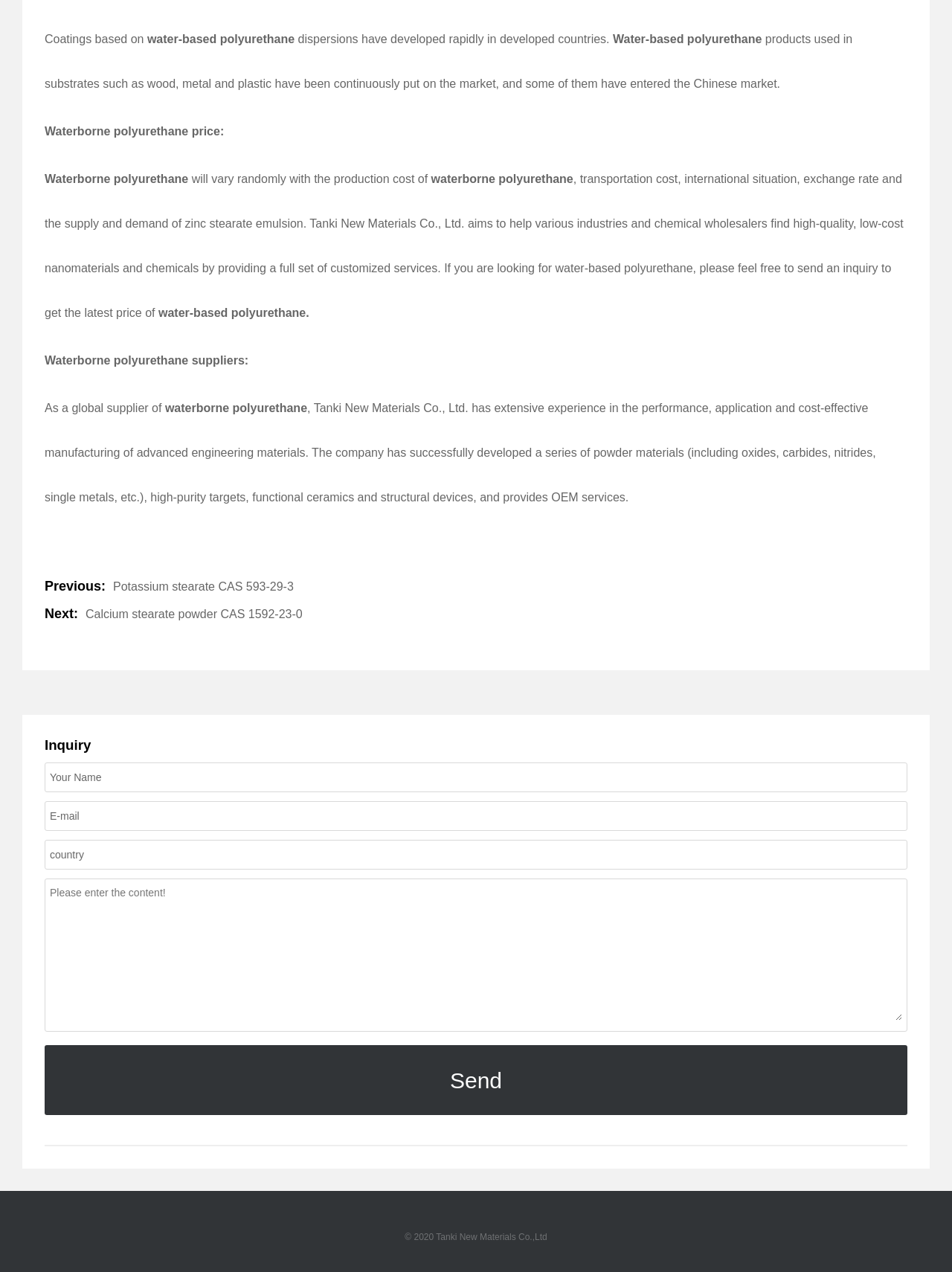Specify the bounding box coordinates of the area that needs to be clicked to achieve the following instruction: "Enter your name in the 'Your Name' field".

[0.052, 0.607, 0.948, 0.616]